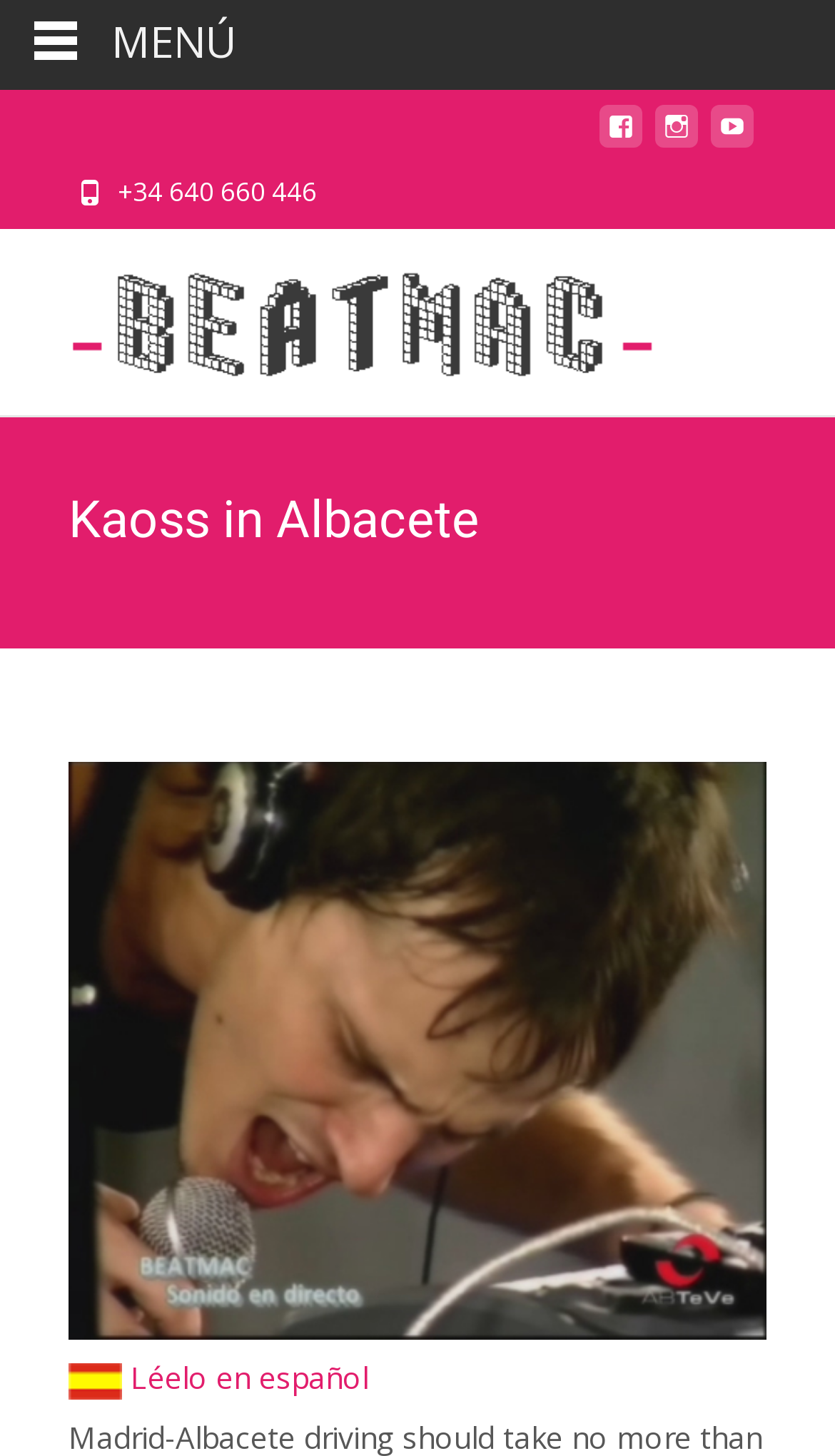What is the name of the person?
Answer with a single word or phrase by referring to the visual content.

Raúl Beatmac